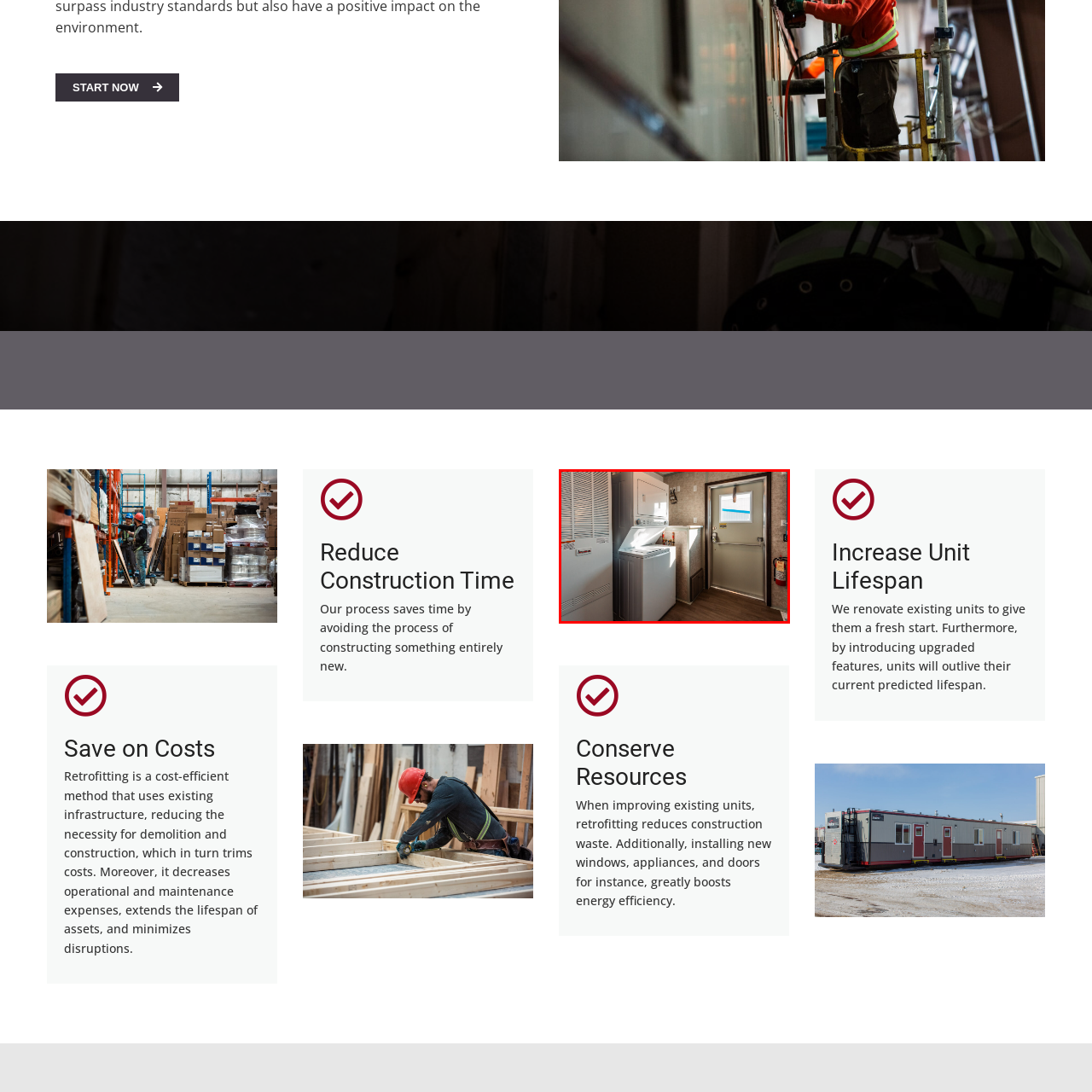What is the purpose of the door on the right side?
Observe the image inside the red bounding box and give a concise answer using a single word or phrase.

Efficient access and ventilation